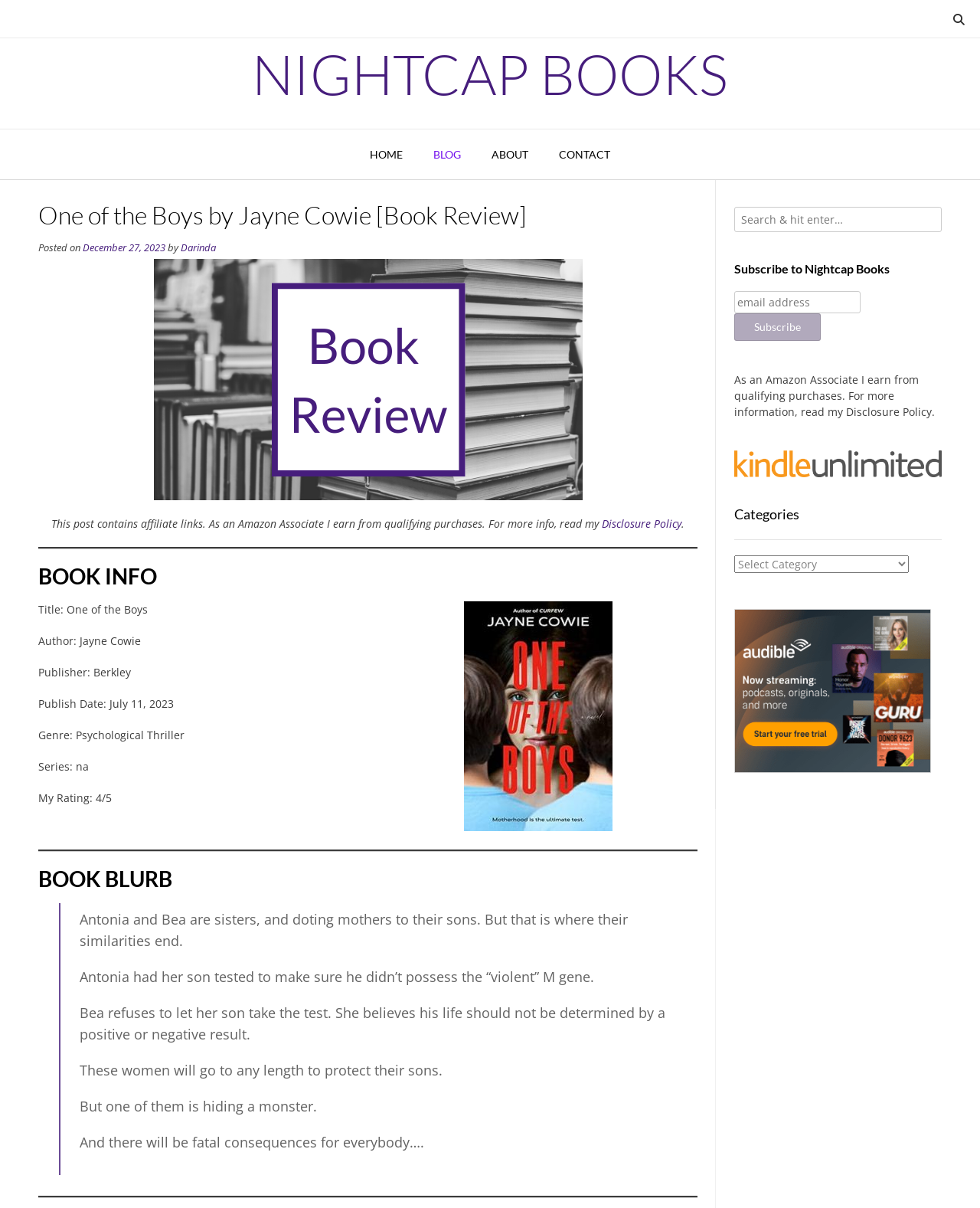Carefully observe the image and respond to the question with a detailed answer:
What is the rating given to the book?

The rating given to the book can be found in the 'BOOK INFO' section of the webpage, where it is listed as 'My Rating: 4/5'. This information is provided in a clear and concise manner, making it easy to identify the rating given to the book.